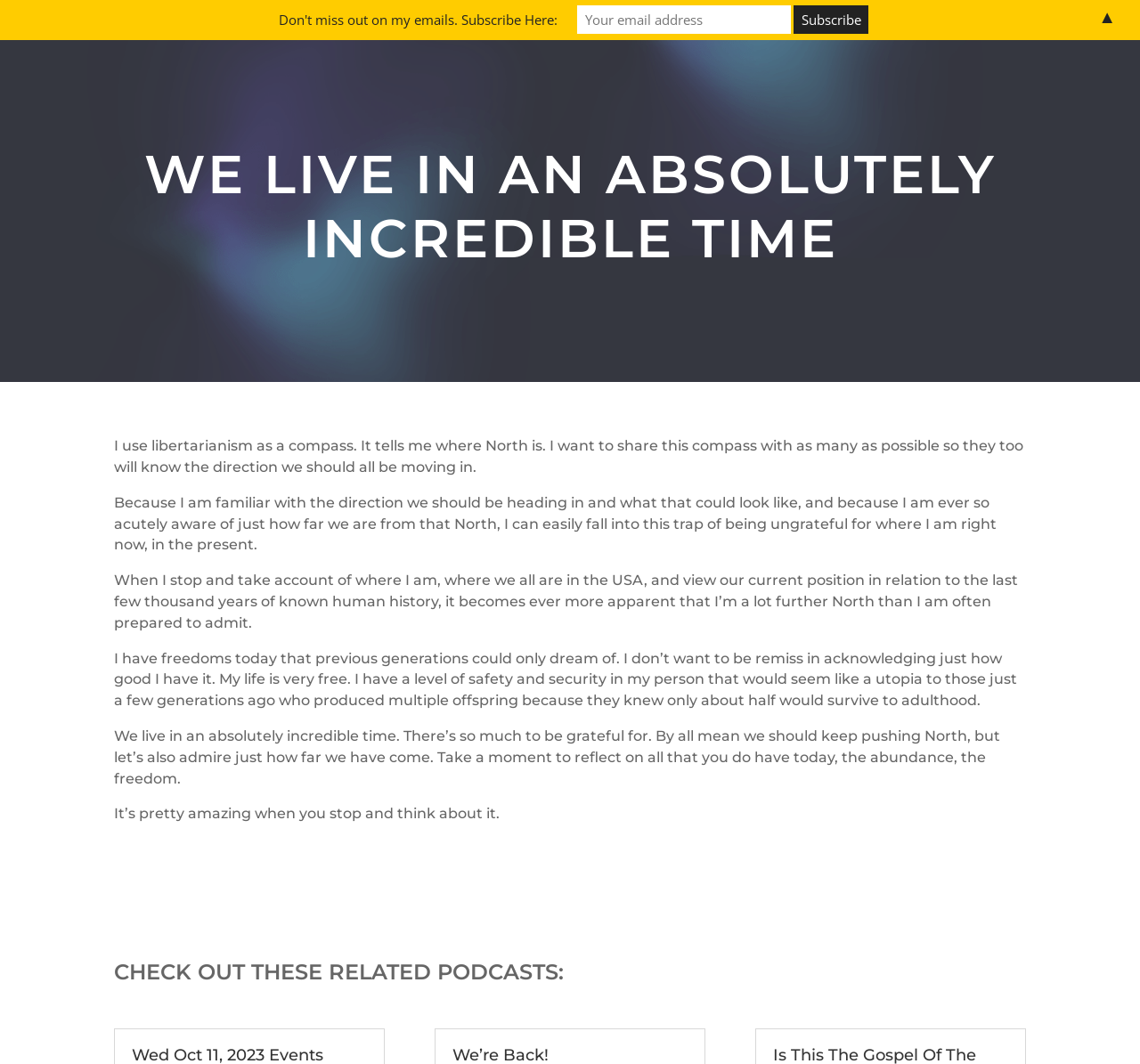What is the author encouraging readers to do?
From the details in the image, answer the question comprehensively.

The author is encouraging readers to take a moment to reflect on the abundance and freedom they have today, and to be grateful for how far humanity has come, rather than just focusing on the direction they should be heading in.